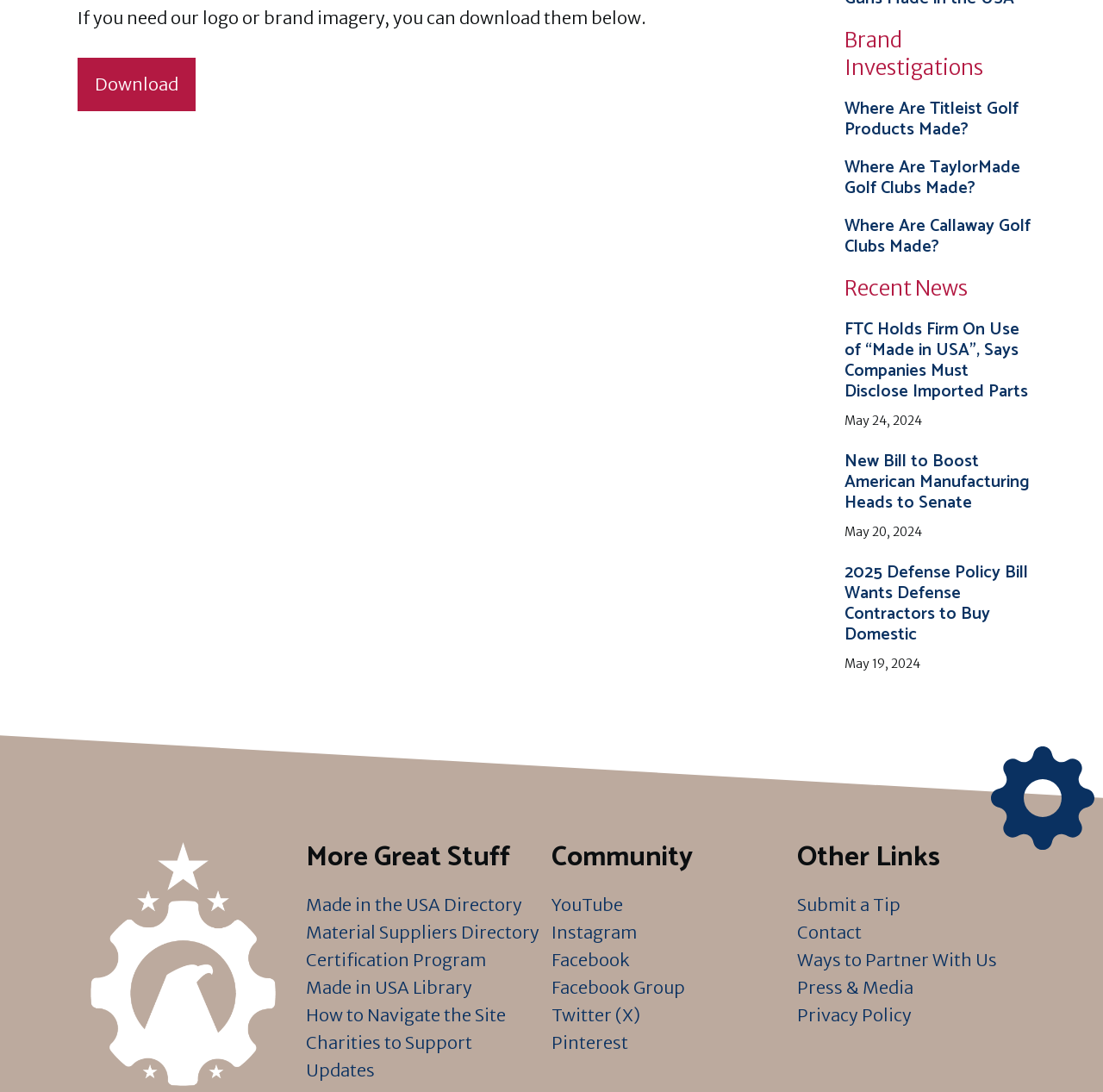Provide the bounding box coordinates for the UI element that is described as: "Made in USA Library".

[0.277, 0.894, 0.428, 0.914]